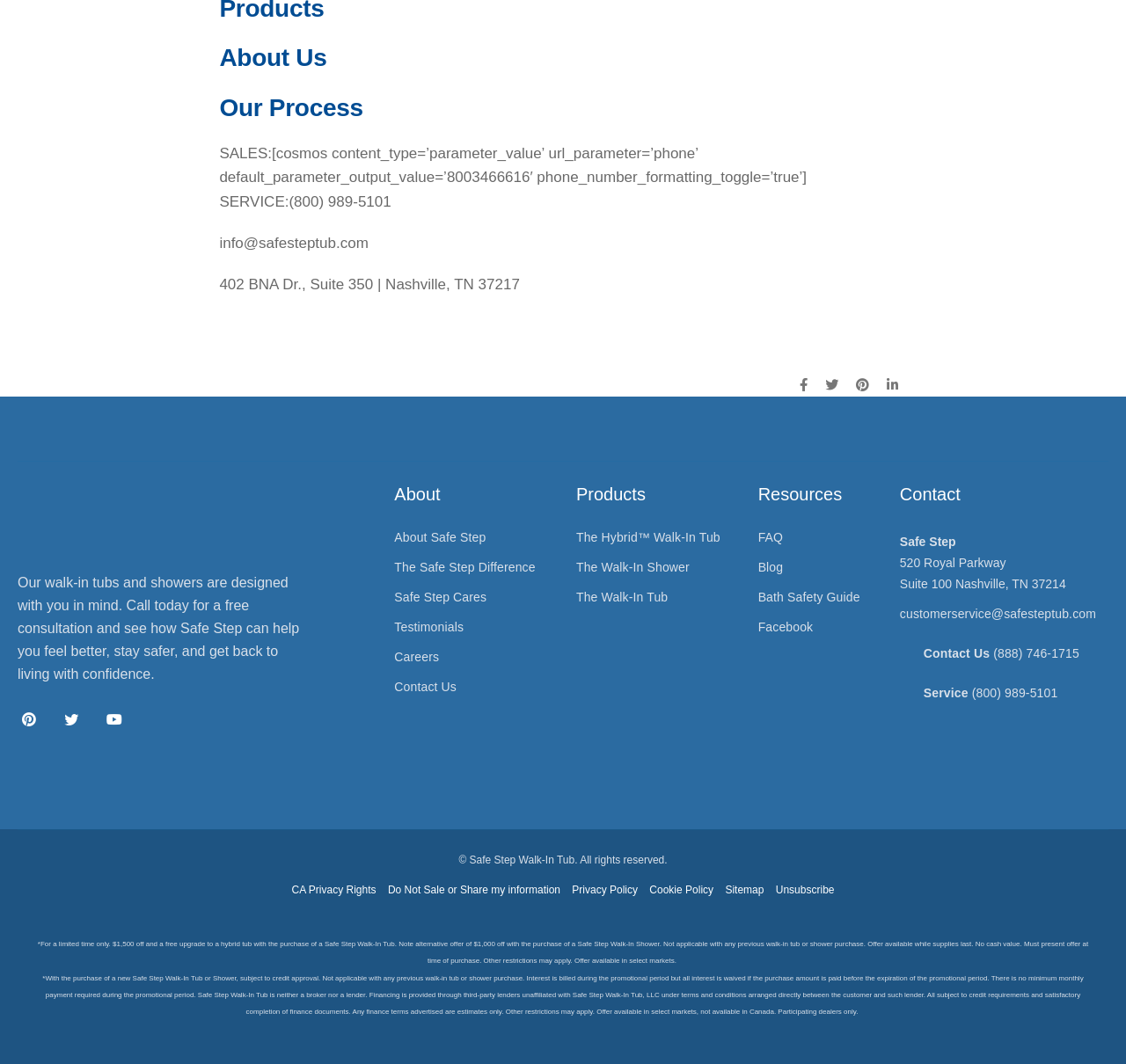Given the description of the UI element: "CA Privacy Rights", predict the bounding box coordinates in the form of [left, top, right, bottom], with each value being a float between 0 and 1.

[0.259, 0.831, 0.334, 0.842]